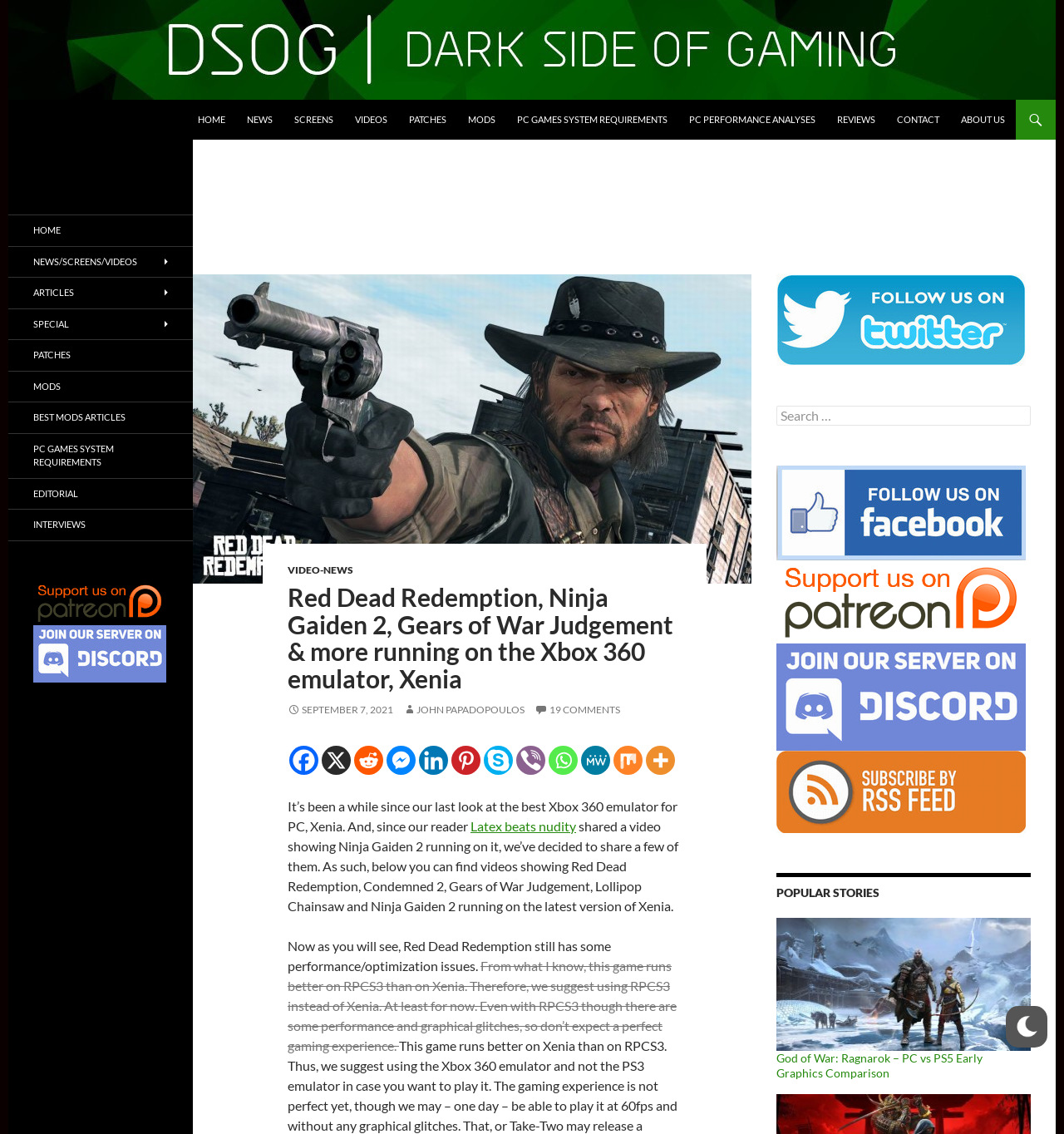Please specify the bounding box coordinates of the clickable region necessary for completing the following instruction: "Click on the 'HOME' link". The coordinates must consist of four float numbers between 0 and 1, i.e., [left, top, right, bottom].

[0.177, 0.088, 0.221, 0.123]